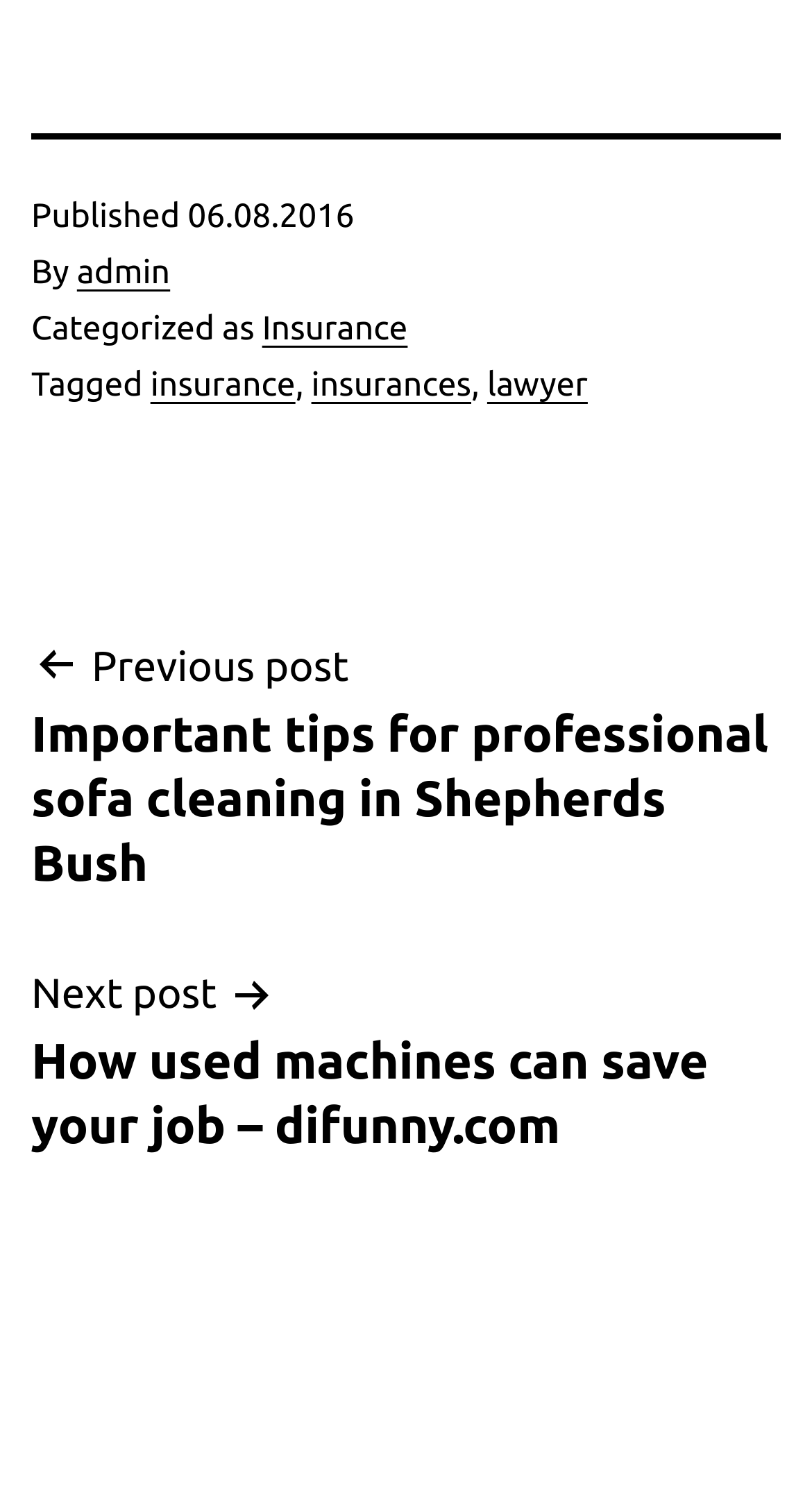What is the title of the previous post?
Can you offer a detailed and complete answer to this question?

I found the title of the previous post by looking at the post navigation section, where it says 'Previous post' followed by the title of the post.